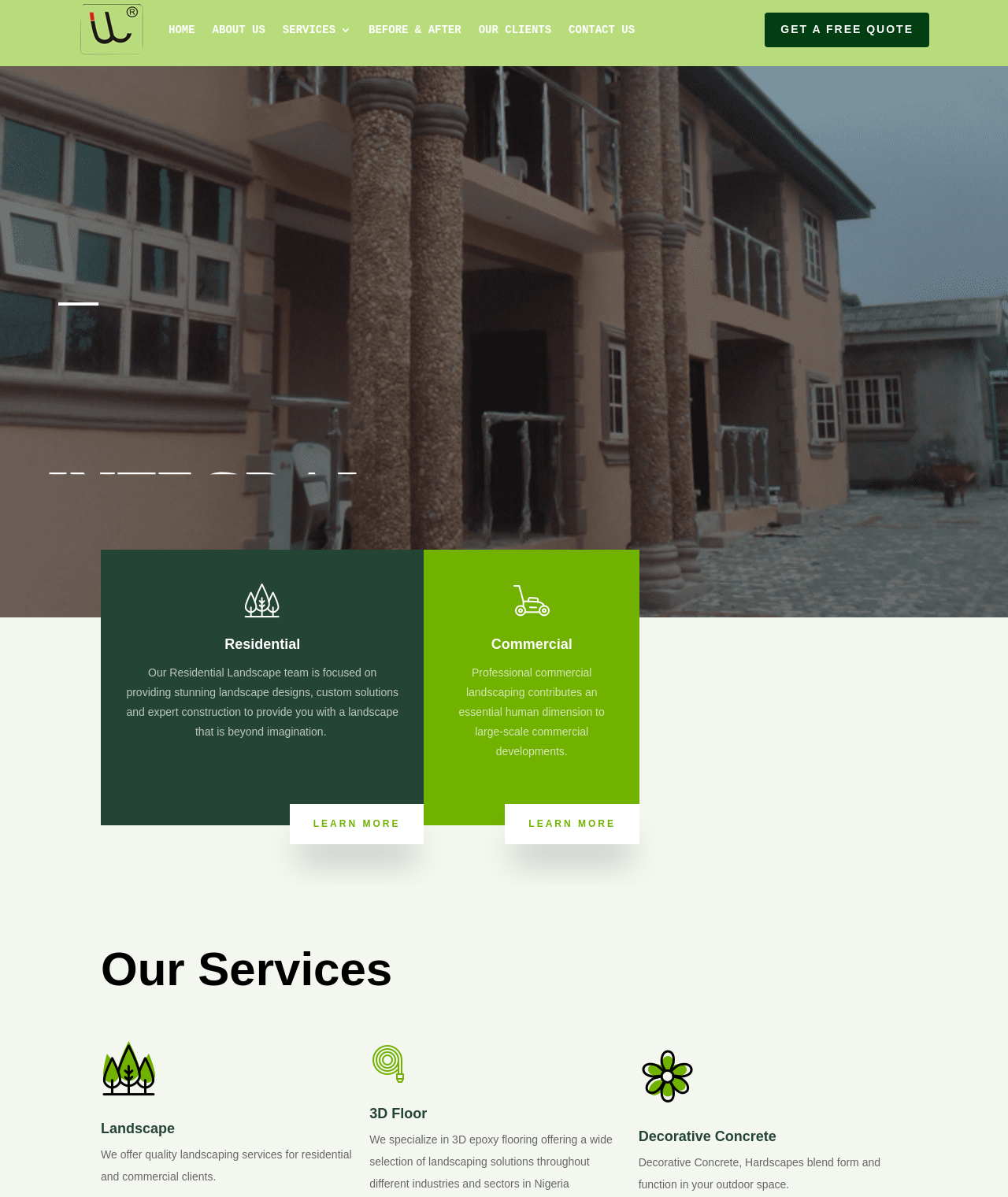Reply to the question below using a single word or brief phrase:
Is there a call-to-action button on the top-right corner?

Yes